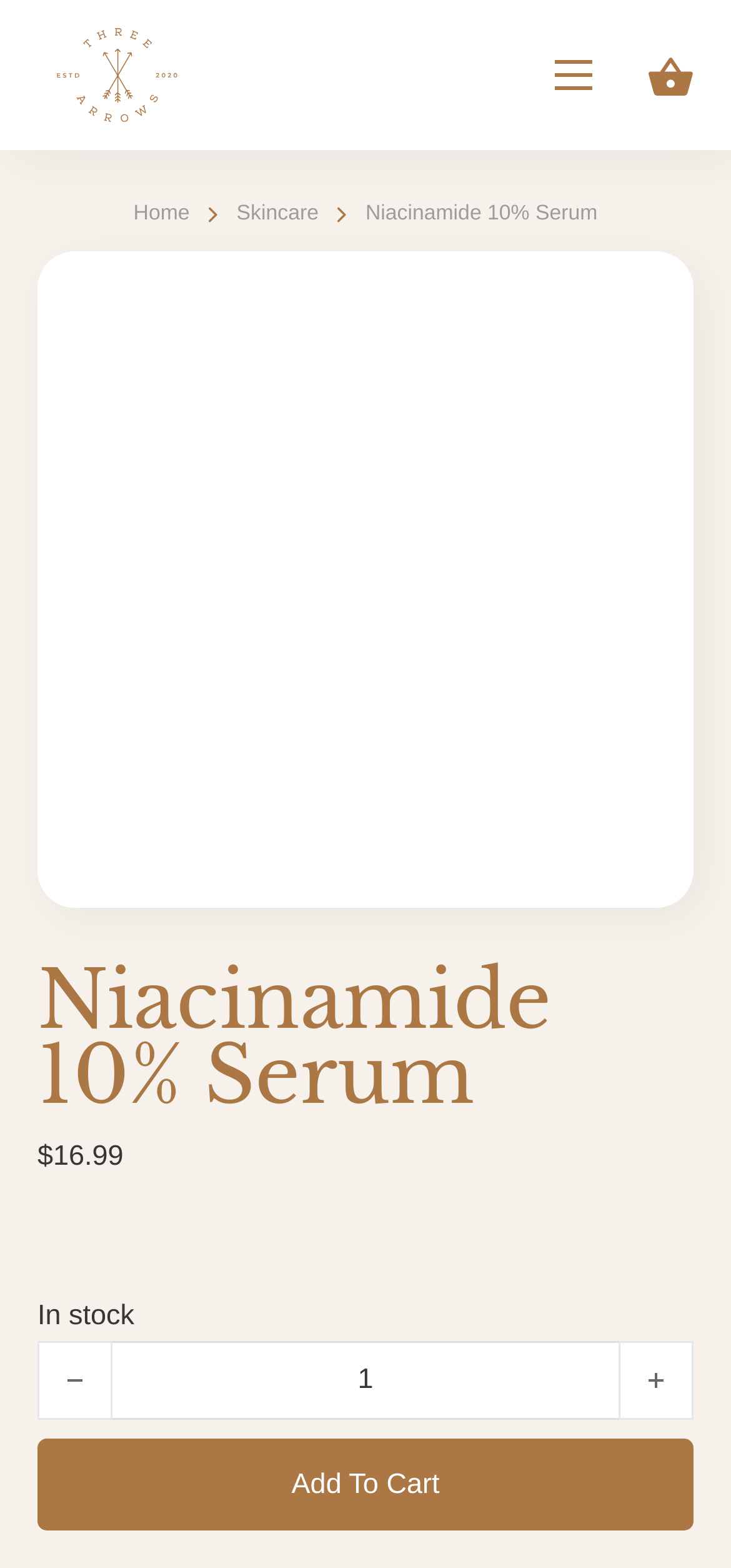Generate the main heading text from the webpage.

Niacinamide 10% Serum